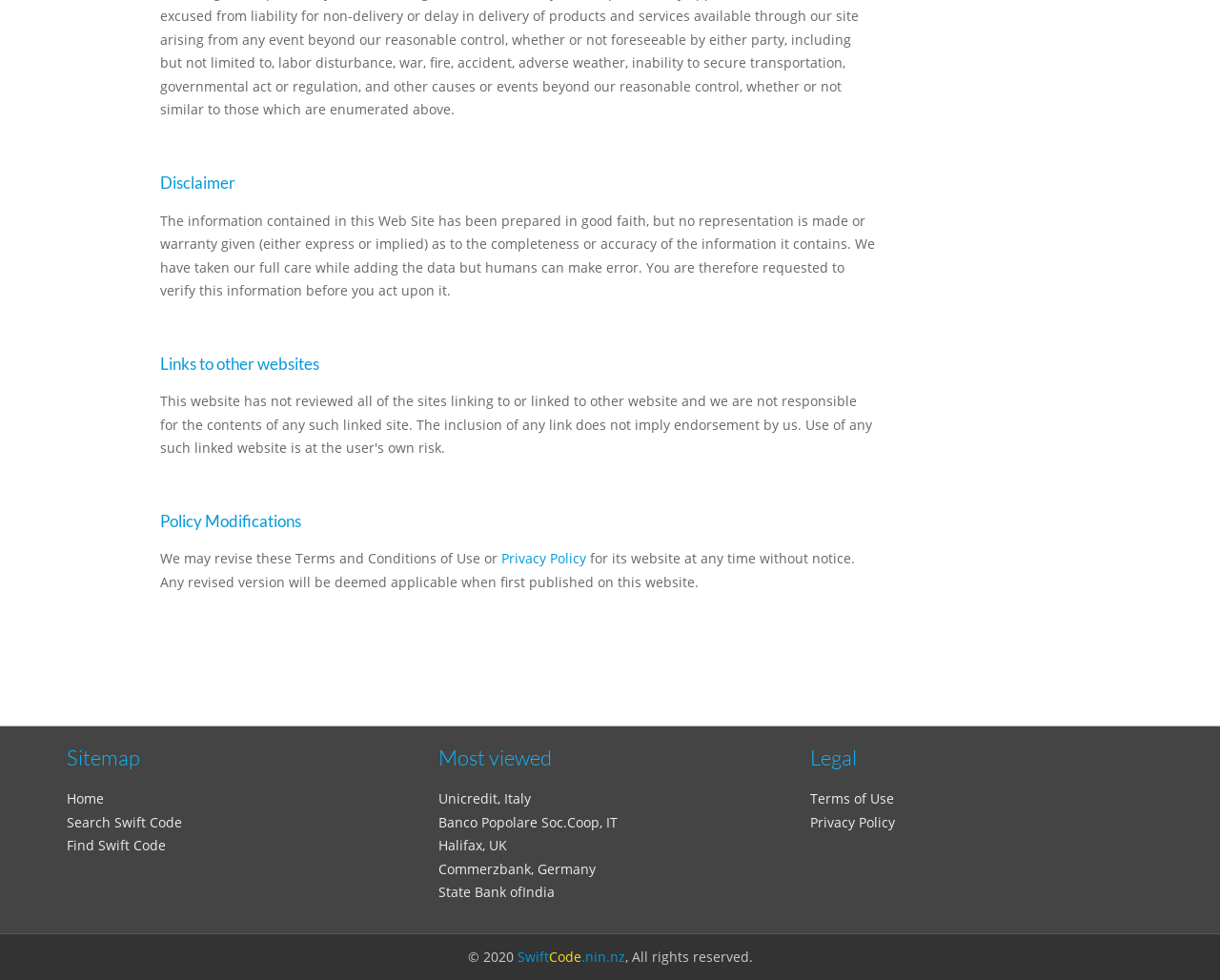What is the link 'Privacy Policy' related to?
Please provide a comprehensive answer based on the details in the screenshot.

The link 'Privacy Policy' is located under the heading 'Policy Modifications', which suggests that it is related to the modifications of the privacy policy of the website.